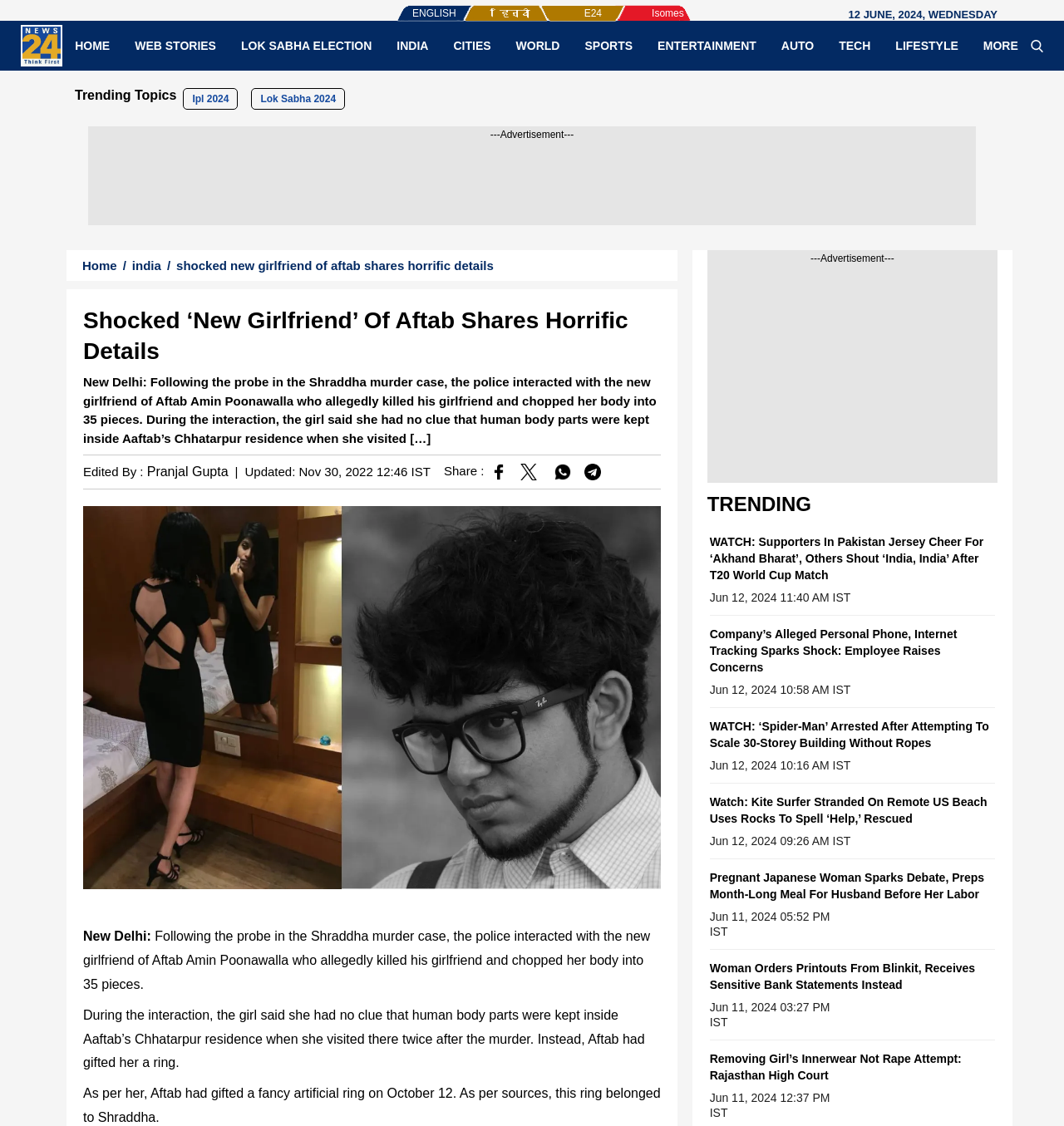Find the bounding box coordinates of the element's region that should be clicked in order to follow the given instruction: "Share the story on Facebook". The coordinates should consist of four float numbers between 0 and 1, i.e., [left, top, right, bottom].

[0.461, 0.412, 0.477, 0.425]